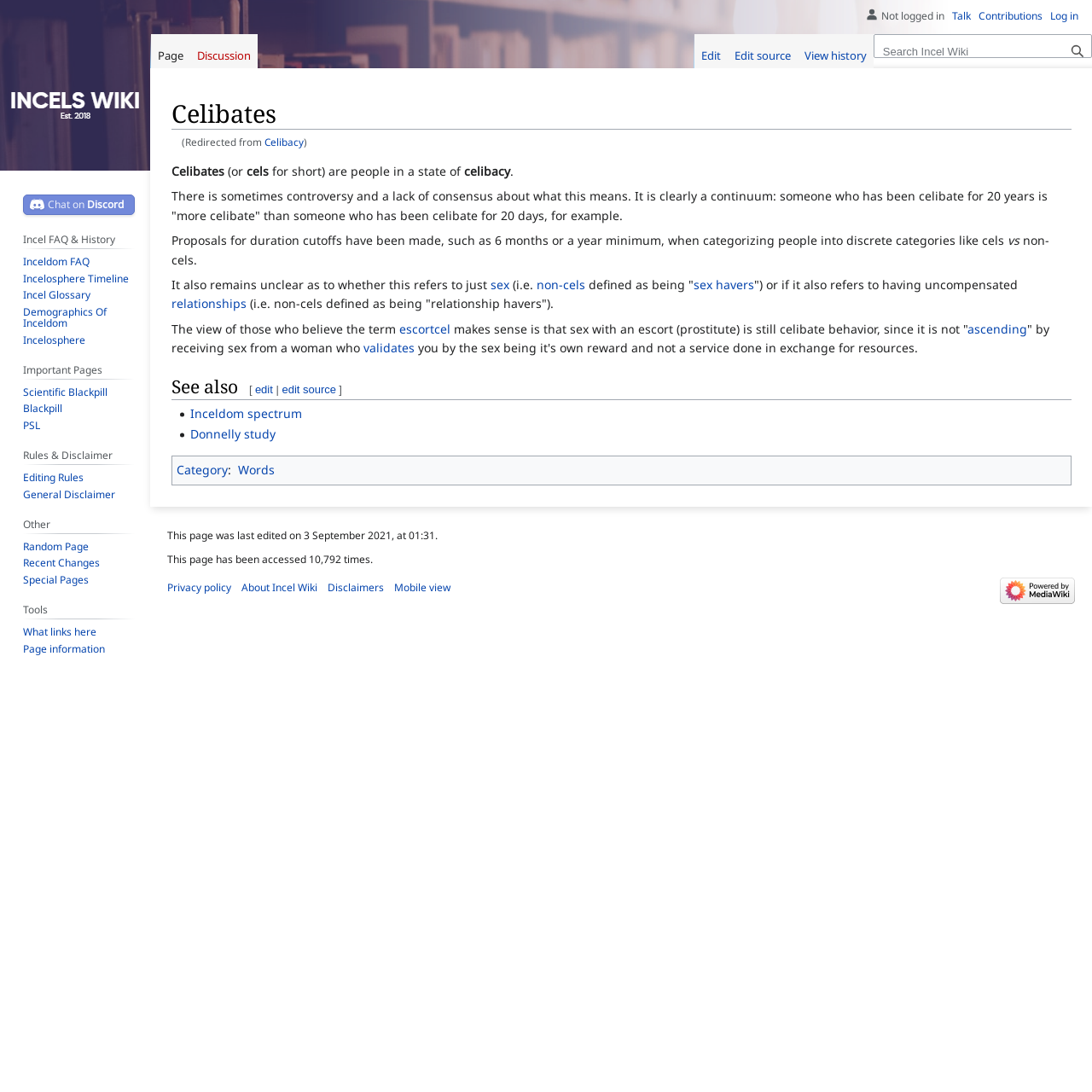Bounding box coordinates are to be given in the format (top-left x, top-left y, bottom-right x, bottom-right y). All values must be floating point numbers between 0 and 1. Provide the bounding box coordinate for the UI element described as: title="Visit the main page"

[0.006, 0.031, 0.131, 0.156]